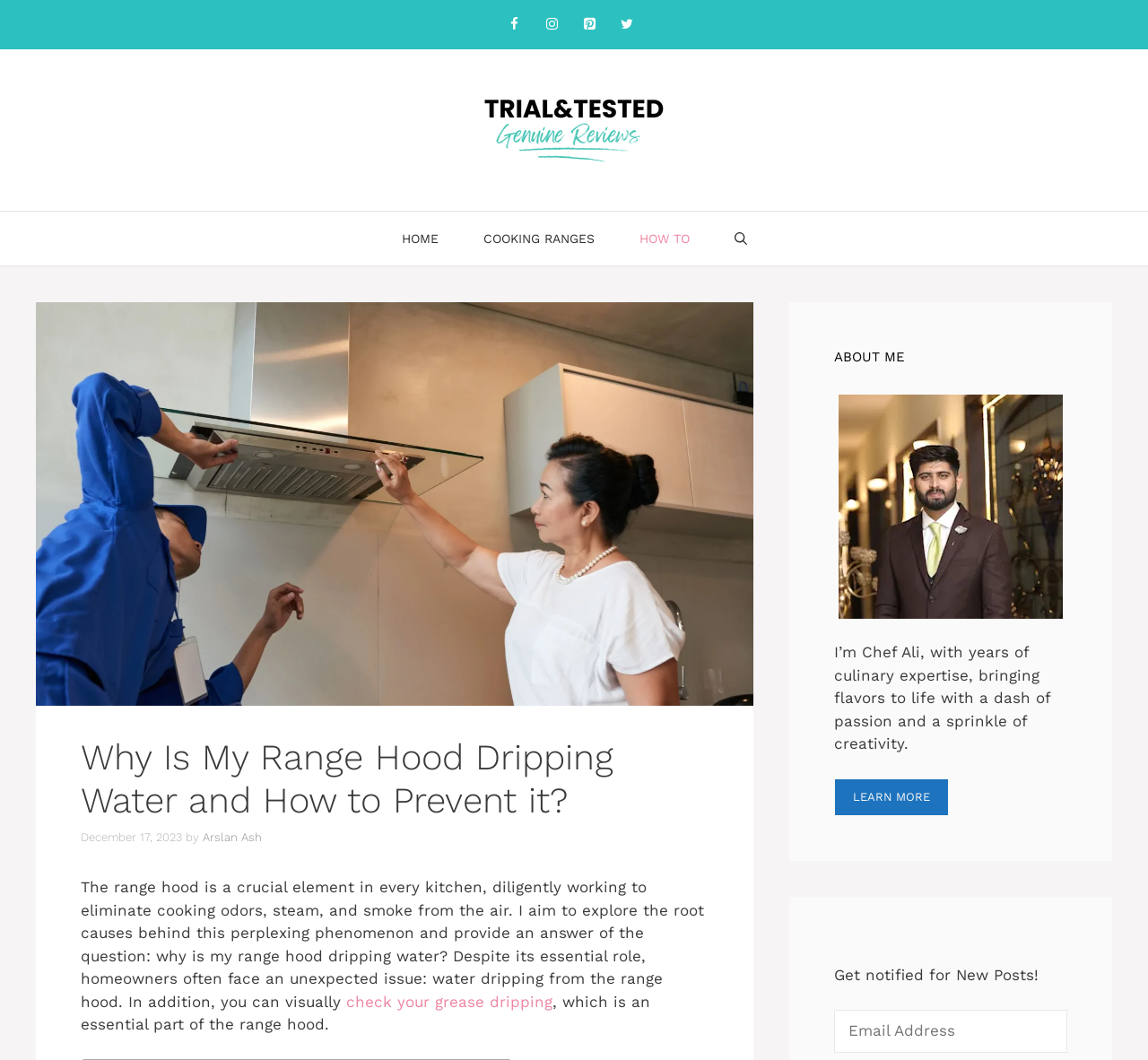What is the purpose of a range hood? Look at the image and give a one-word or short phrase answer.

Eliminate cooking odors, steam, and smoke